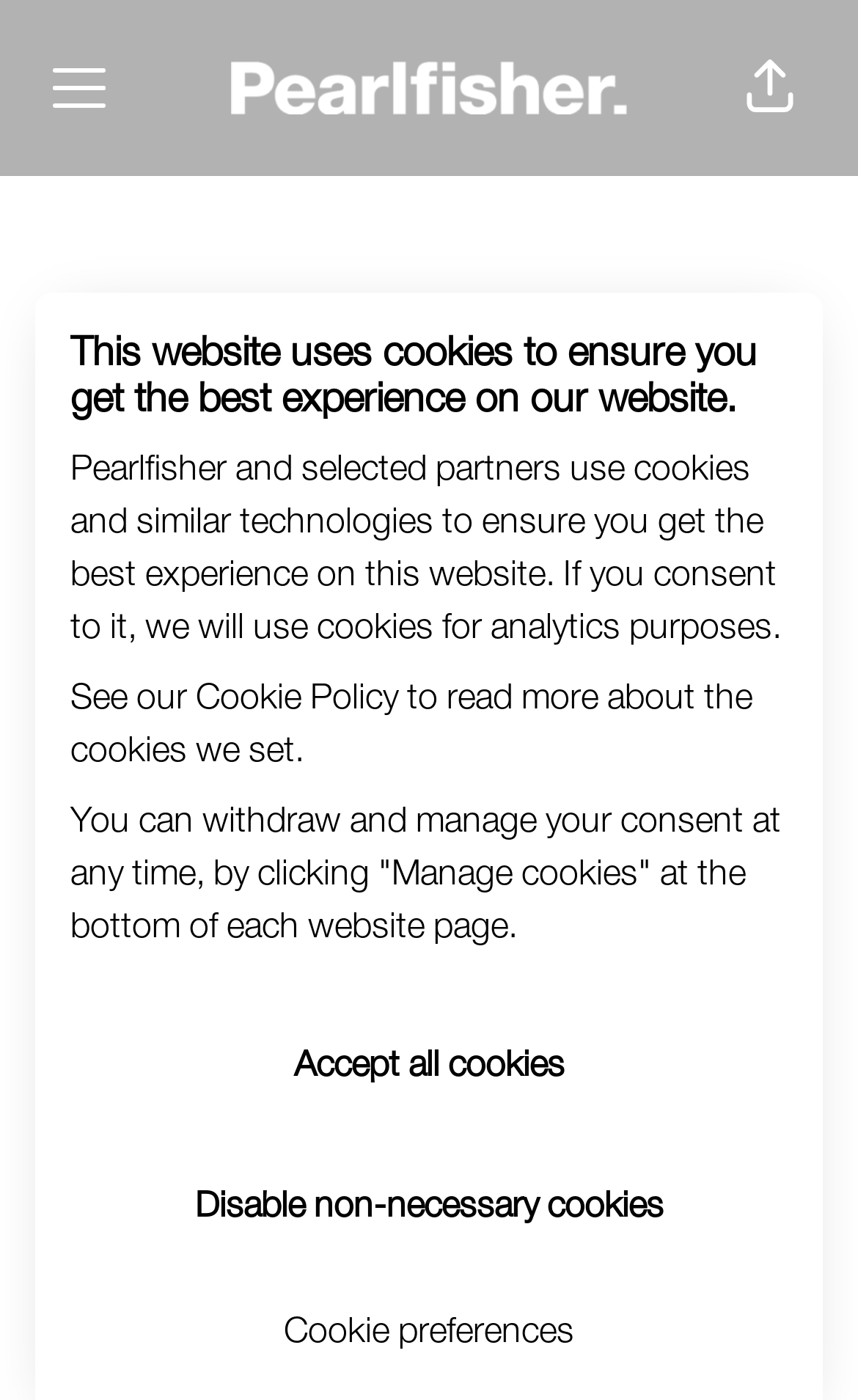Pinpoint the bounding box coordinates of the clickable area needed to execute the instruction: "Visit Pearlfisher career site". The coordinates should be specified as four float numbers between 0 and 1, i.e., [left, top, right, bottom].

[0.269, 0.006, 0.731, 0.119]